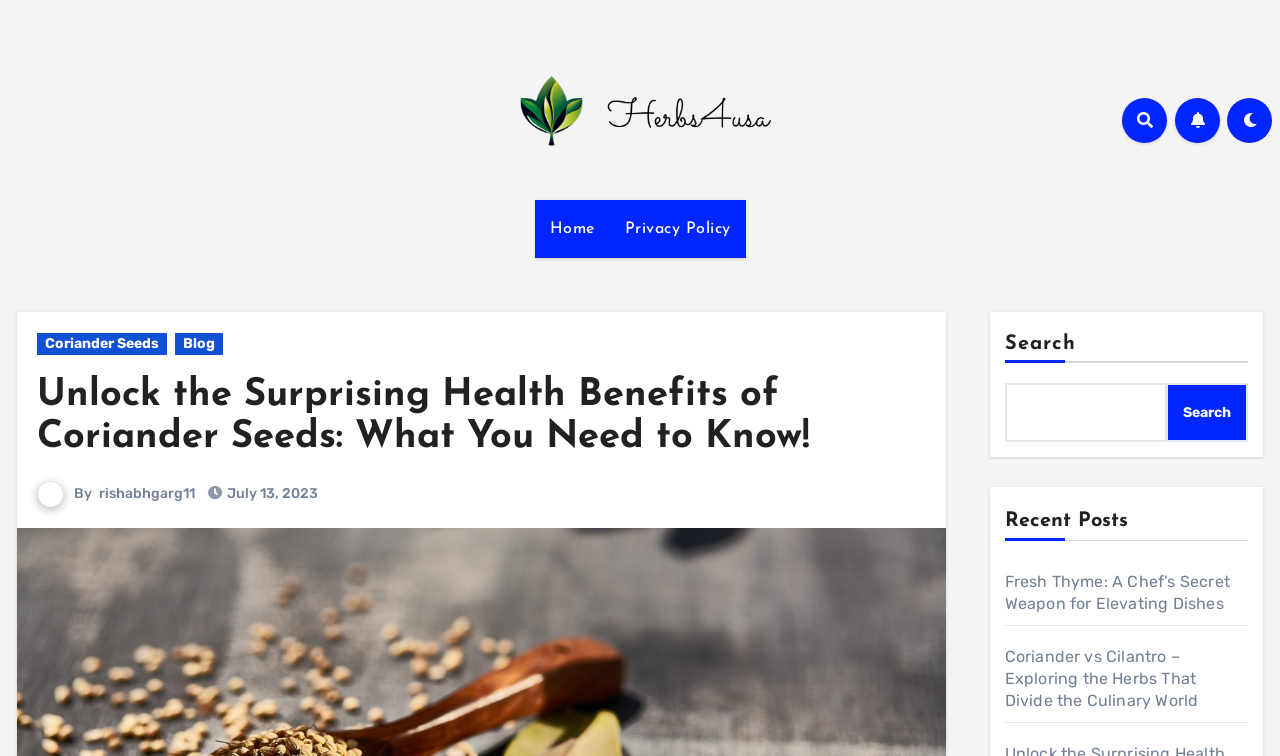What is the website's logo?
Look at the image and provide a short answer using one word or a phrase.

herbs4usa